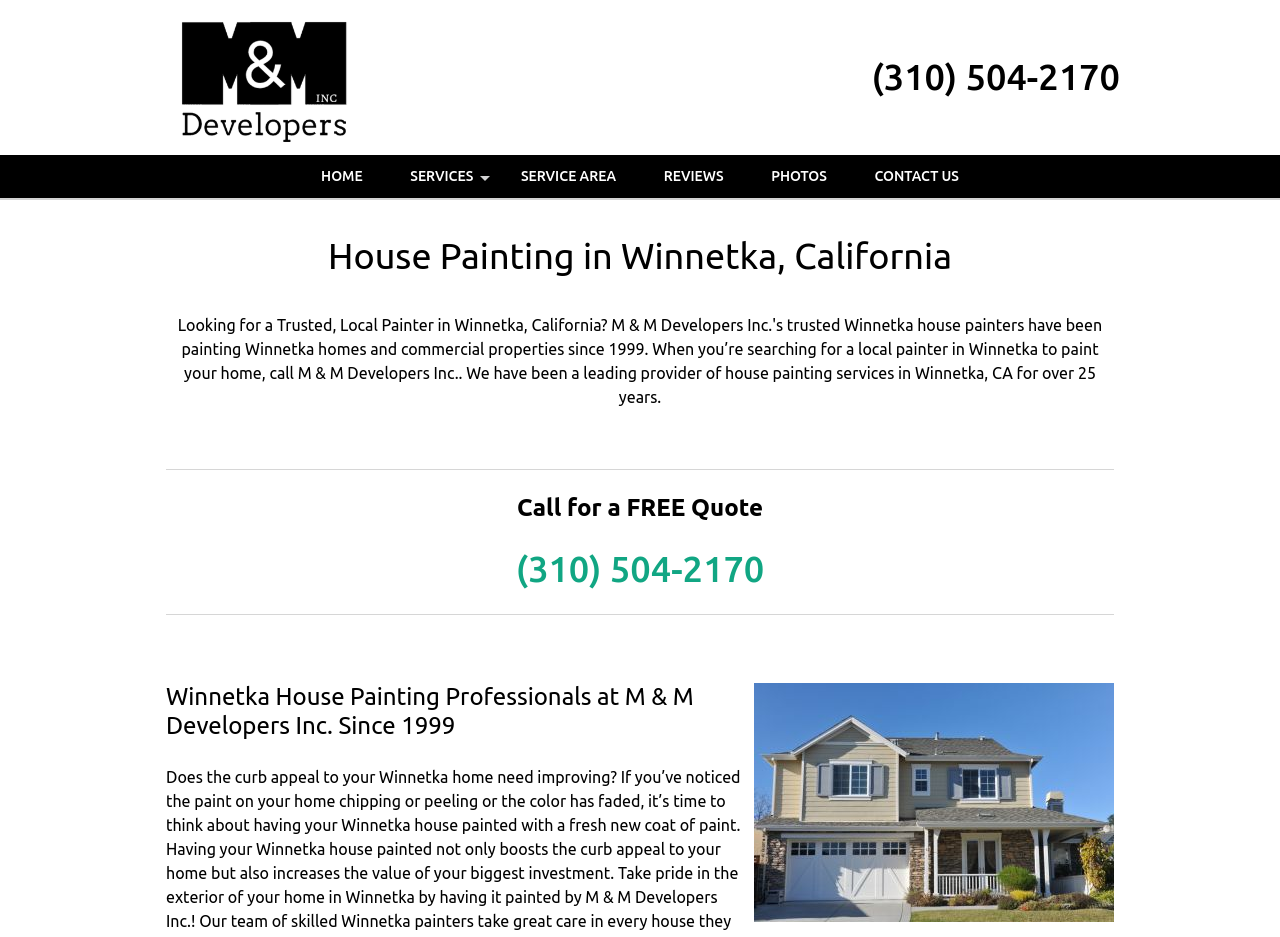What is the navigation menu item that leads to photos of the company's work?
Kindly answer the question with as much detail as you can.

I found the navigation menu item by looking at the links at the top of the page, and the link 'PHOTOS' suggests that it leads to photos of the company's work.